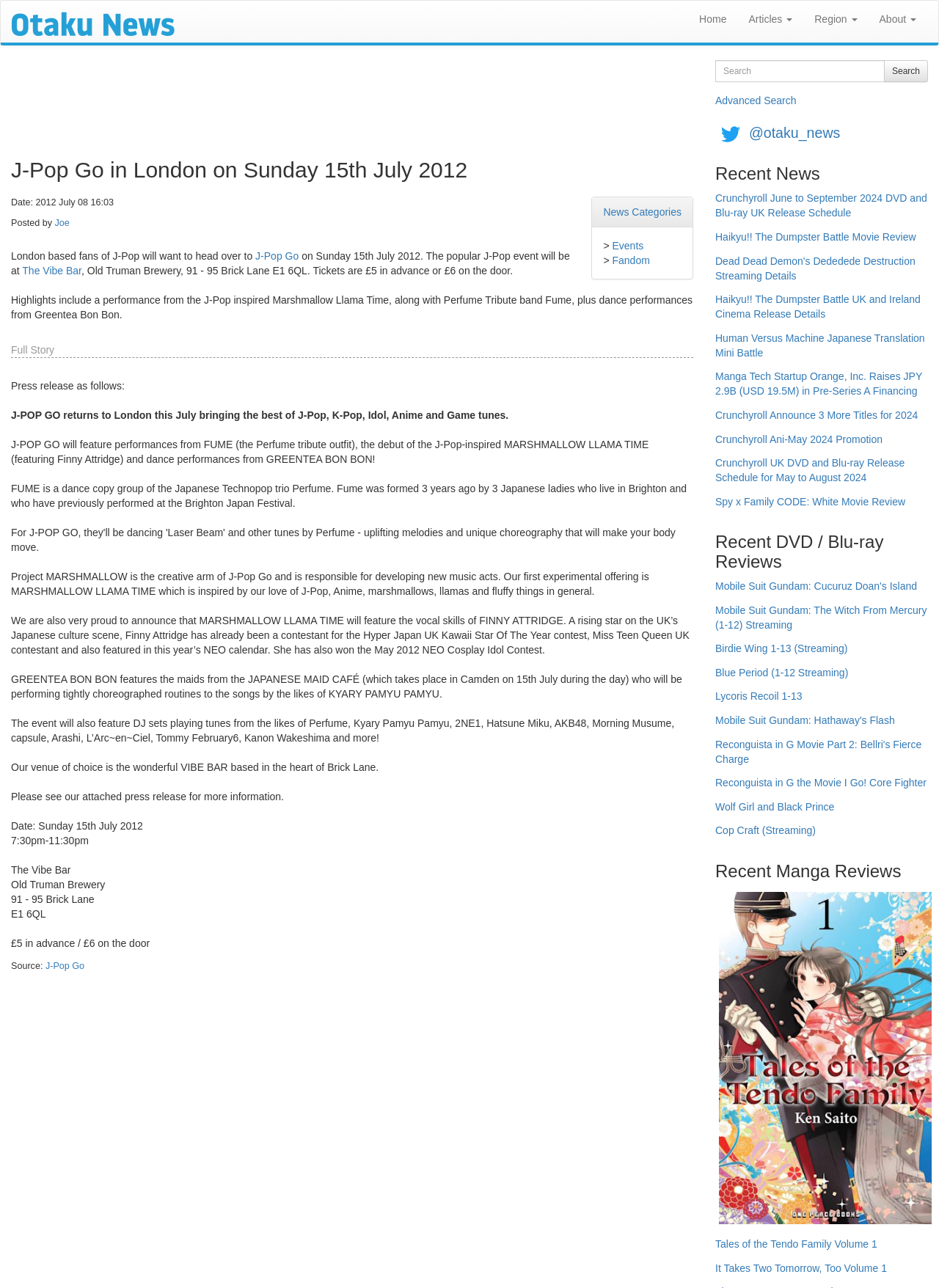Determine the bounding box coordinates for the element that should be clicked to follow this instruction: "Search for something". The coordinates should be given as four float numbers between 0 and 1, in the format [left, top, right, bottom].

[0.762, 0.047, 0.942, 0.064]